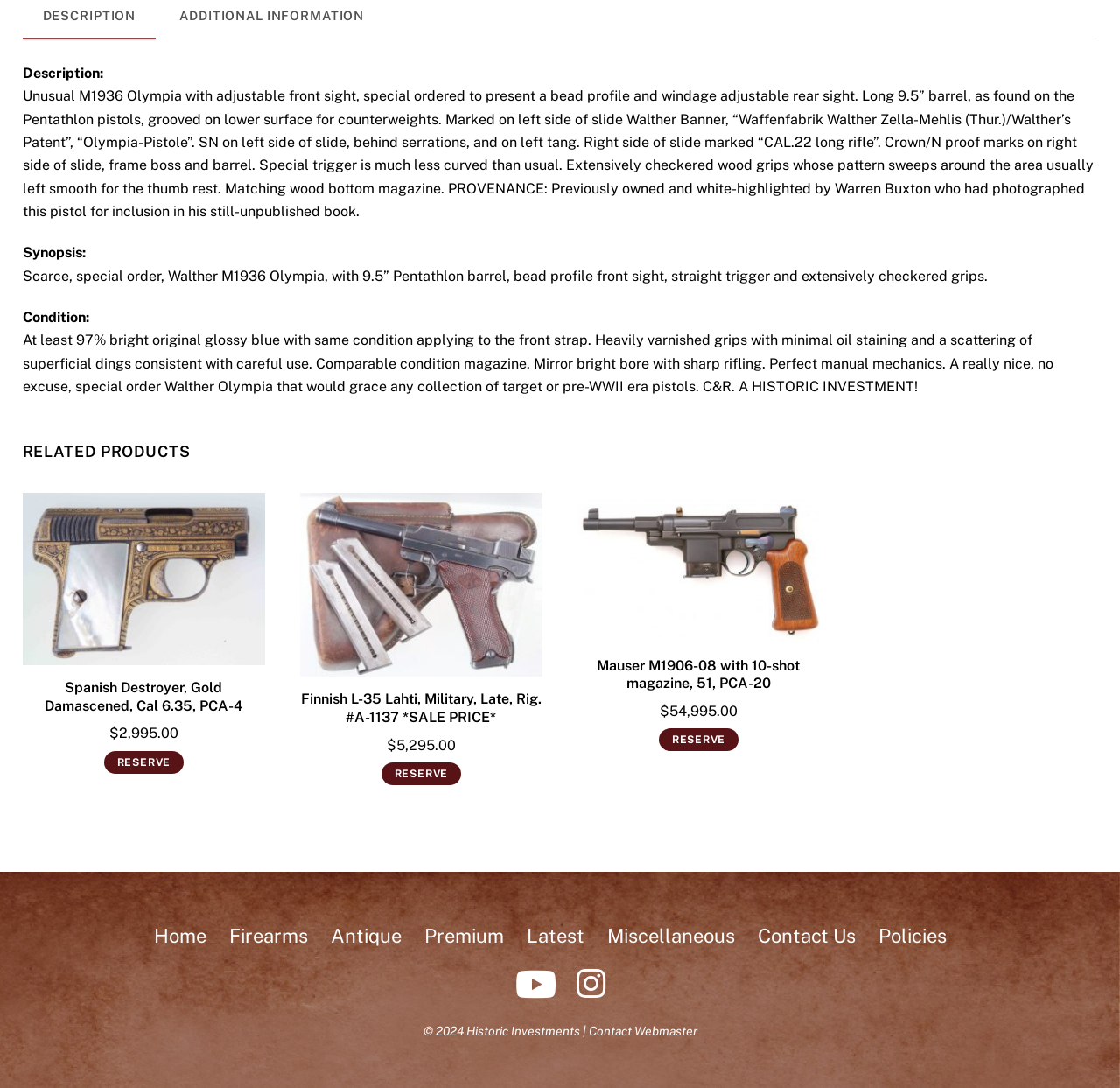Using the provided element description "Contact", determine the bounding box coordinates of the UI element.

None